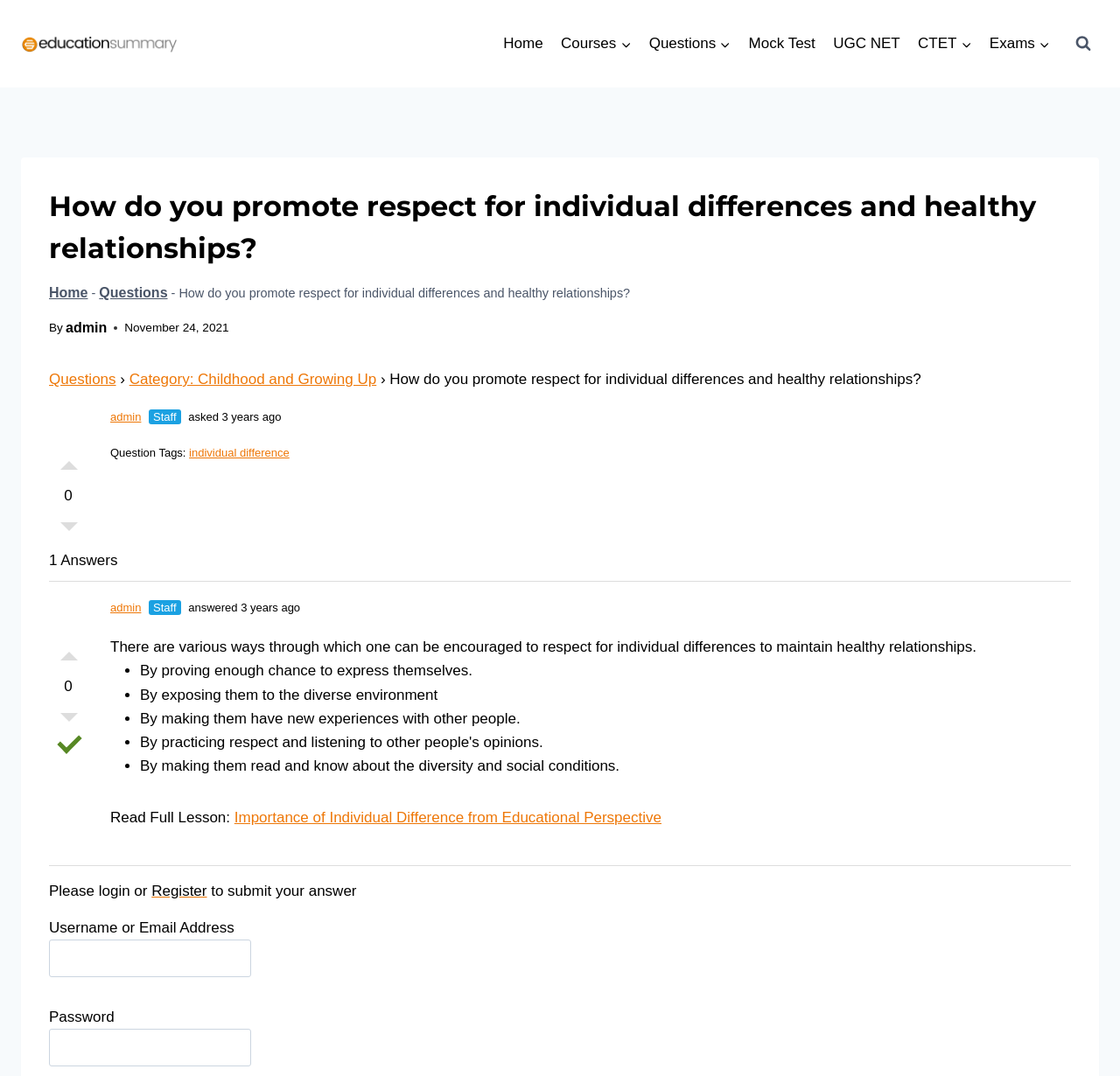Could you determine the bounding box coordinates of the clickable element to complete the instruction: "View the full lesson on 'Importance of Individual Difference from Educational Perspective'"? Provide the coordinates as four float numbers between 0 and 1, i.e., [left, top, right, bottom].

[0.209, 0.752, 0.591, 0.768]